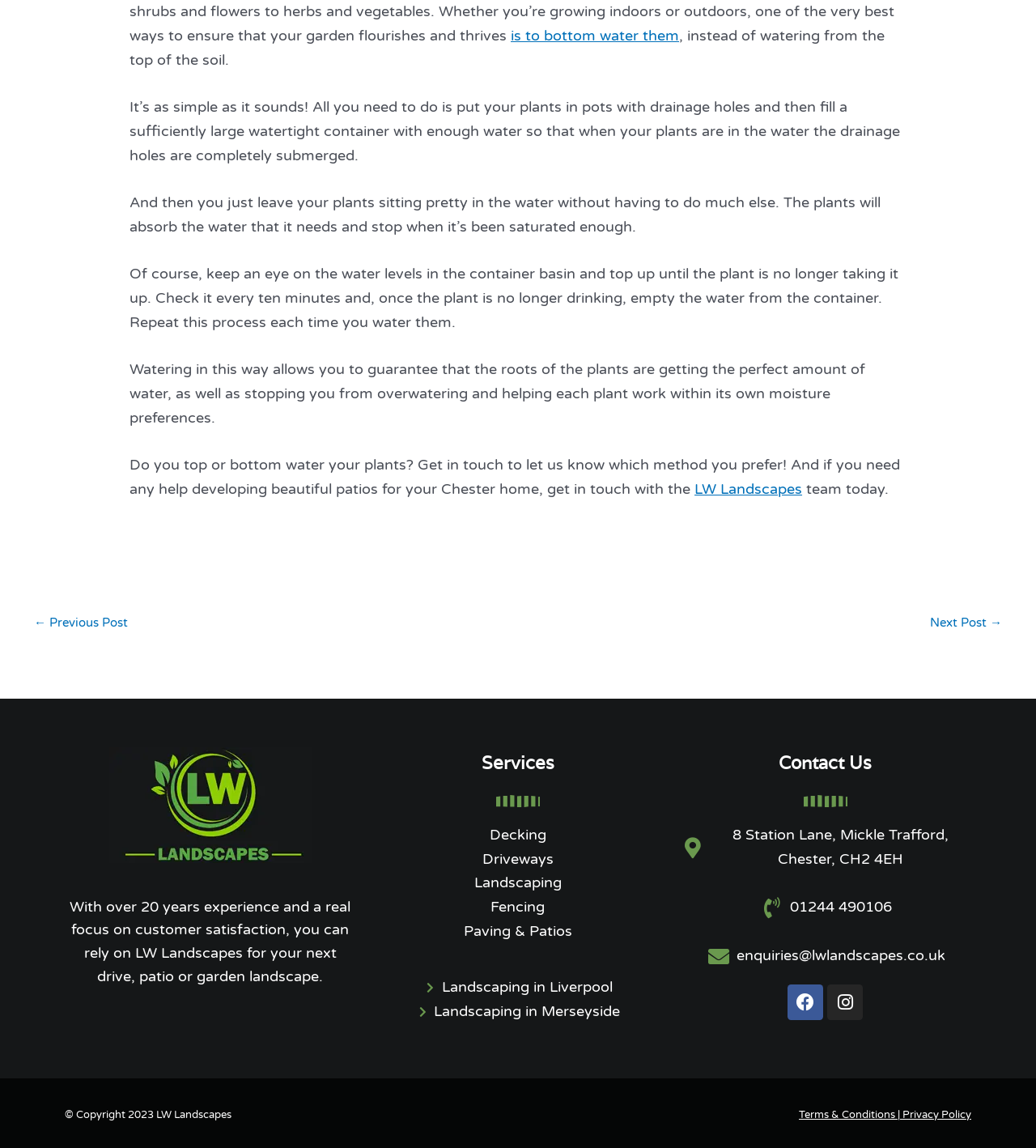Show the bounding box coordinates of the region that should be clicked to follow the instruction: "Navigate to the previous post."

[0.033, 0.531, 0.123, 0.556]